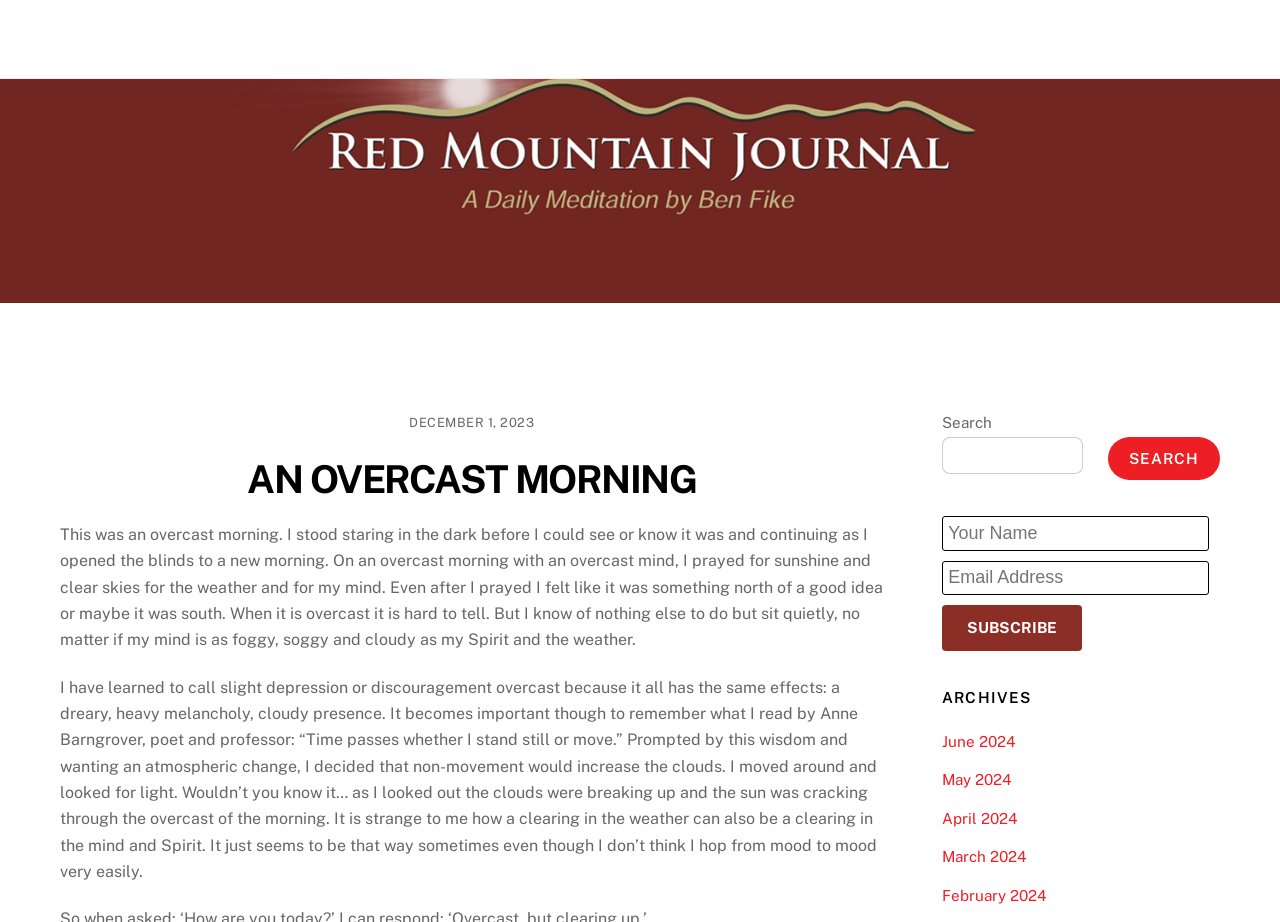Identify the bounding box coordinates of the clickable region necessary to fulfill the following instruction: "Explore equities section". The bounding box coordinates should be four float numbers between 0 and 1, i.e., [left, top, right, bottom].

None